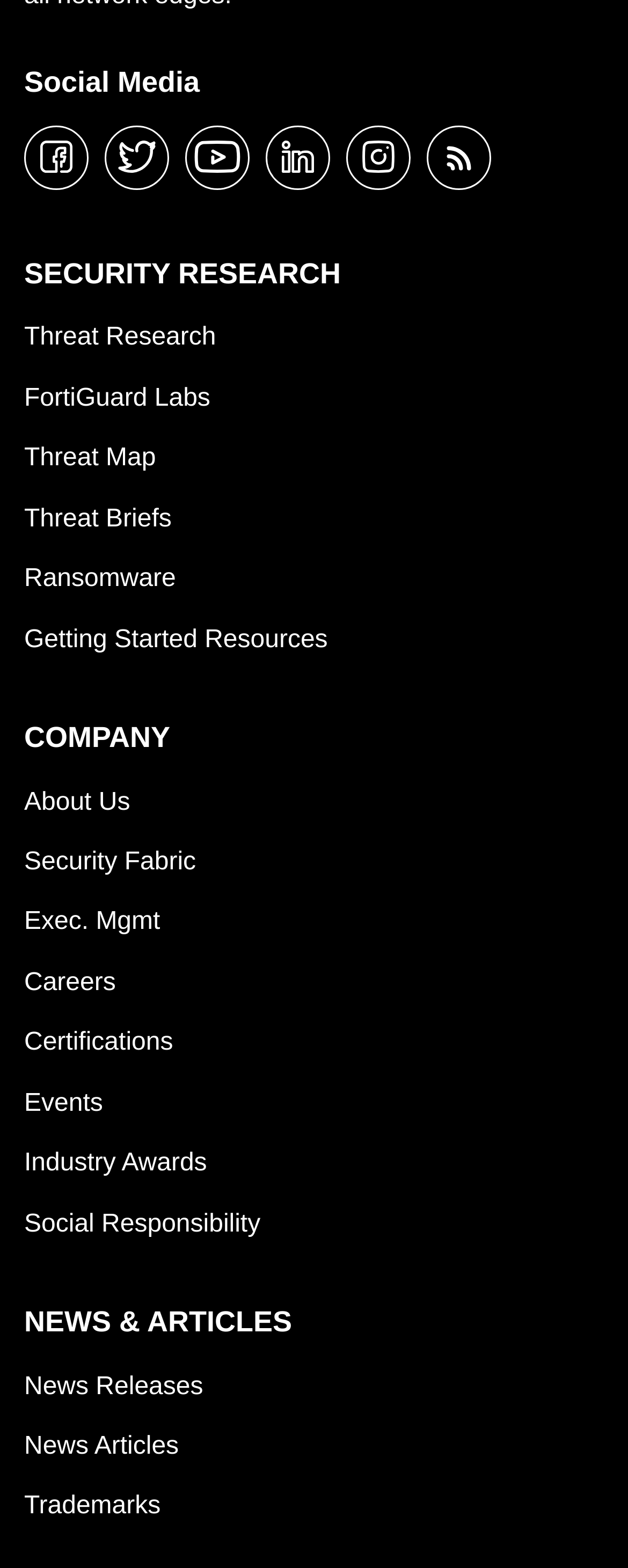Determine the bounding box coordinates for the area that needs to be clicked to fulfill this task: "learn about the company". The coordinates must be given as four float numbers between 0 and 1, i.e., [left, top, right, bottom].

[0.038, 0.46, 0.271, 0.48]